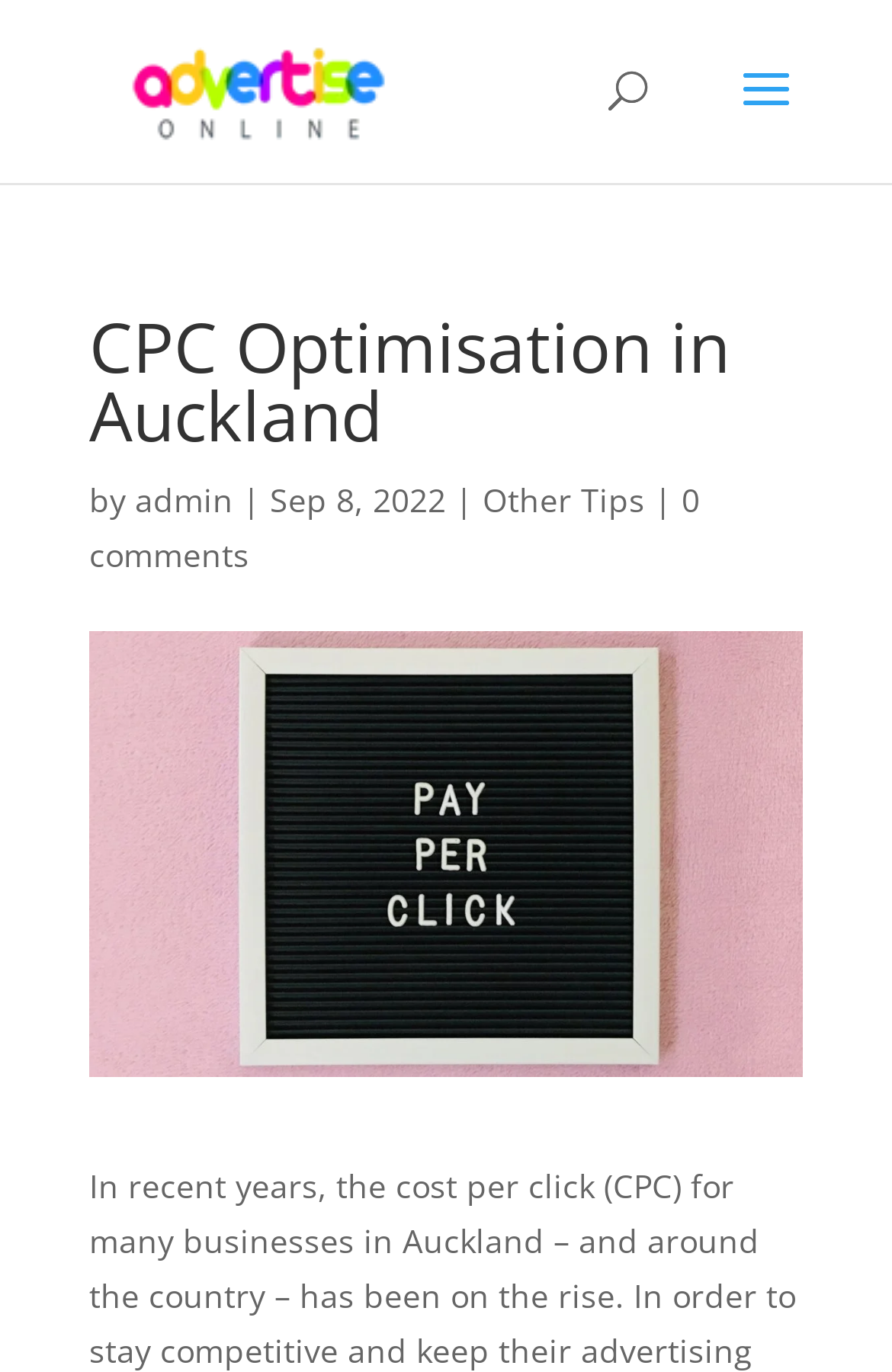Determine the bounding box coordinates for the UI element described. Format the coordinates as (top-left x, top-left y, bottom-right x, bottom-right y) and ensure all values are between 0 and 1. Element description: 0 comments

[0.1, 0.348, 0.785, 0.42]